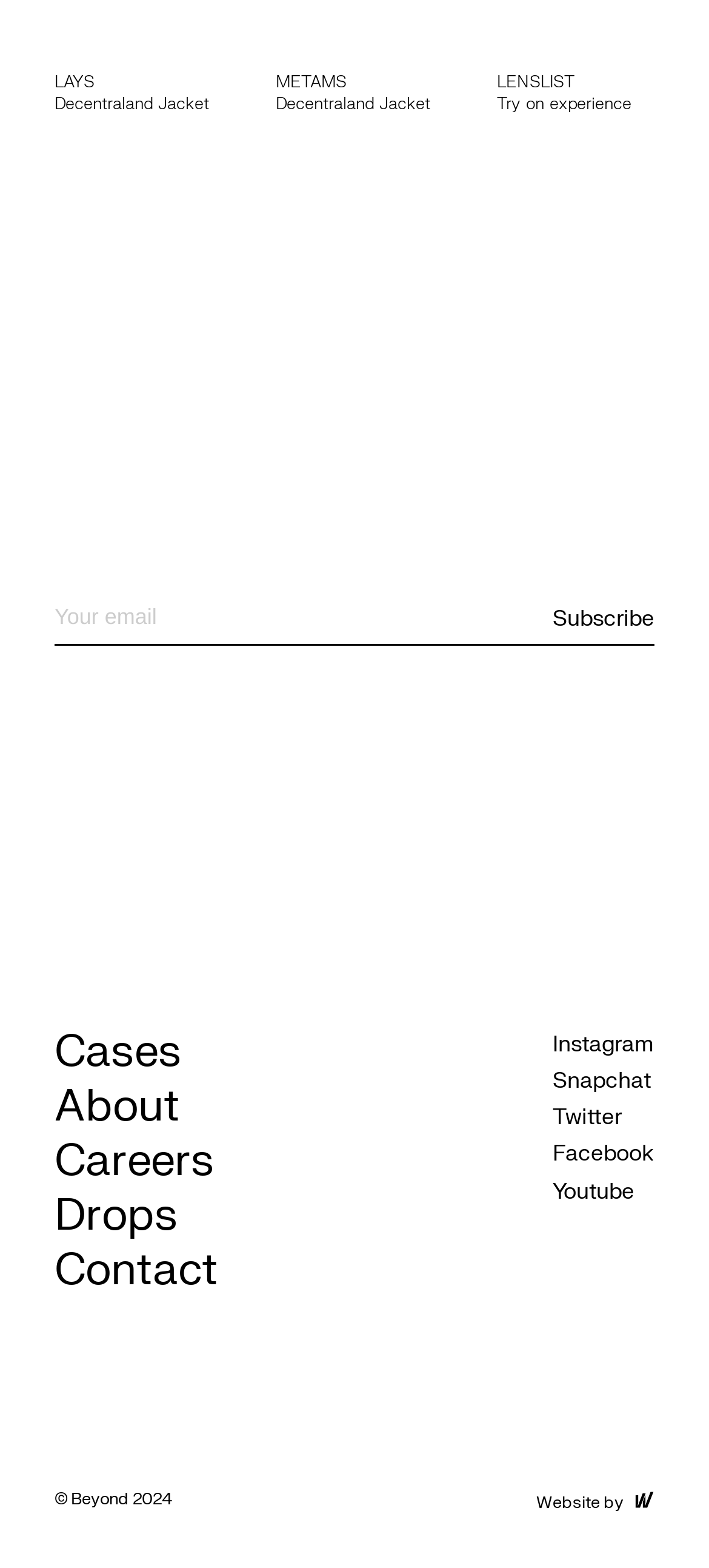Specify the bounding box coordinates of the area to click in order to follow the given instruction: "Visit our Instagram page."

[0.779, 0.655, 0.923, 0.678]